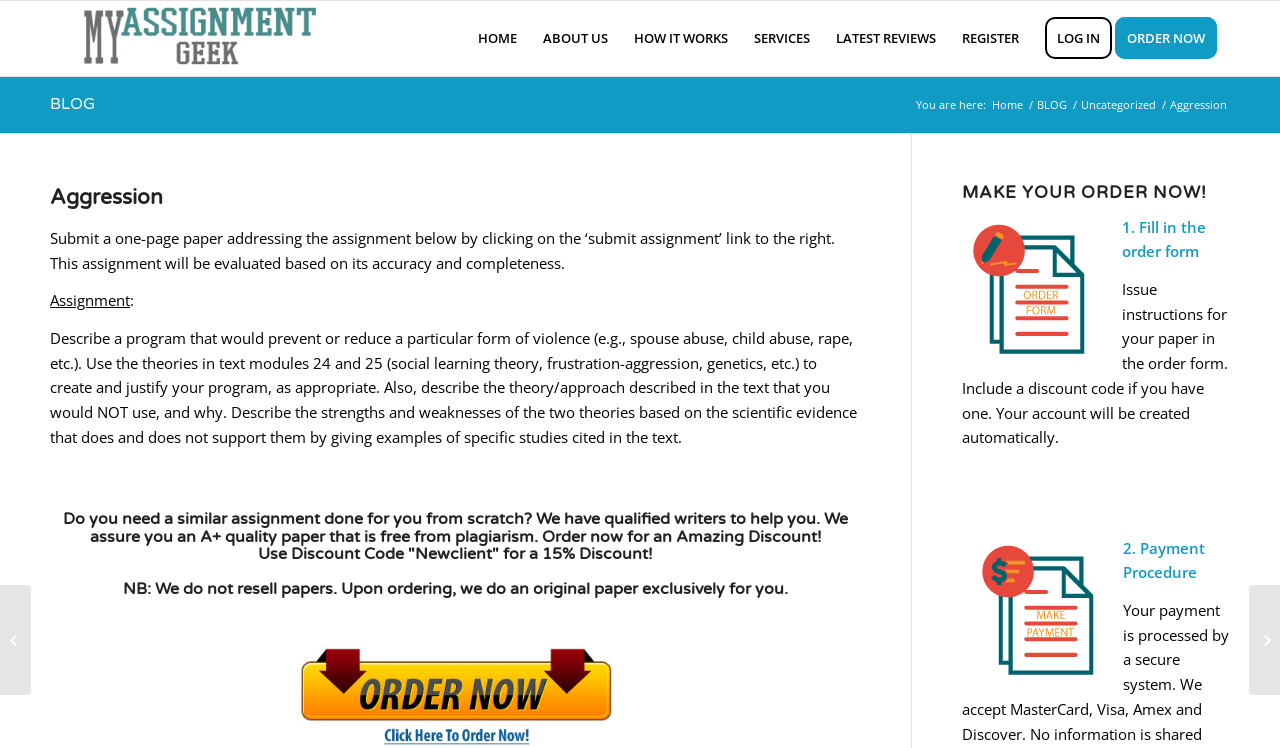Identify the bounding box coordinates for the UI element described as follows: "SERVICES". Ensure the coordinates are four float numbers between 0 and 1, formatted as [left, top, right, bottom].

[0.579, 0.001, 0.643, 0.102]